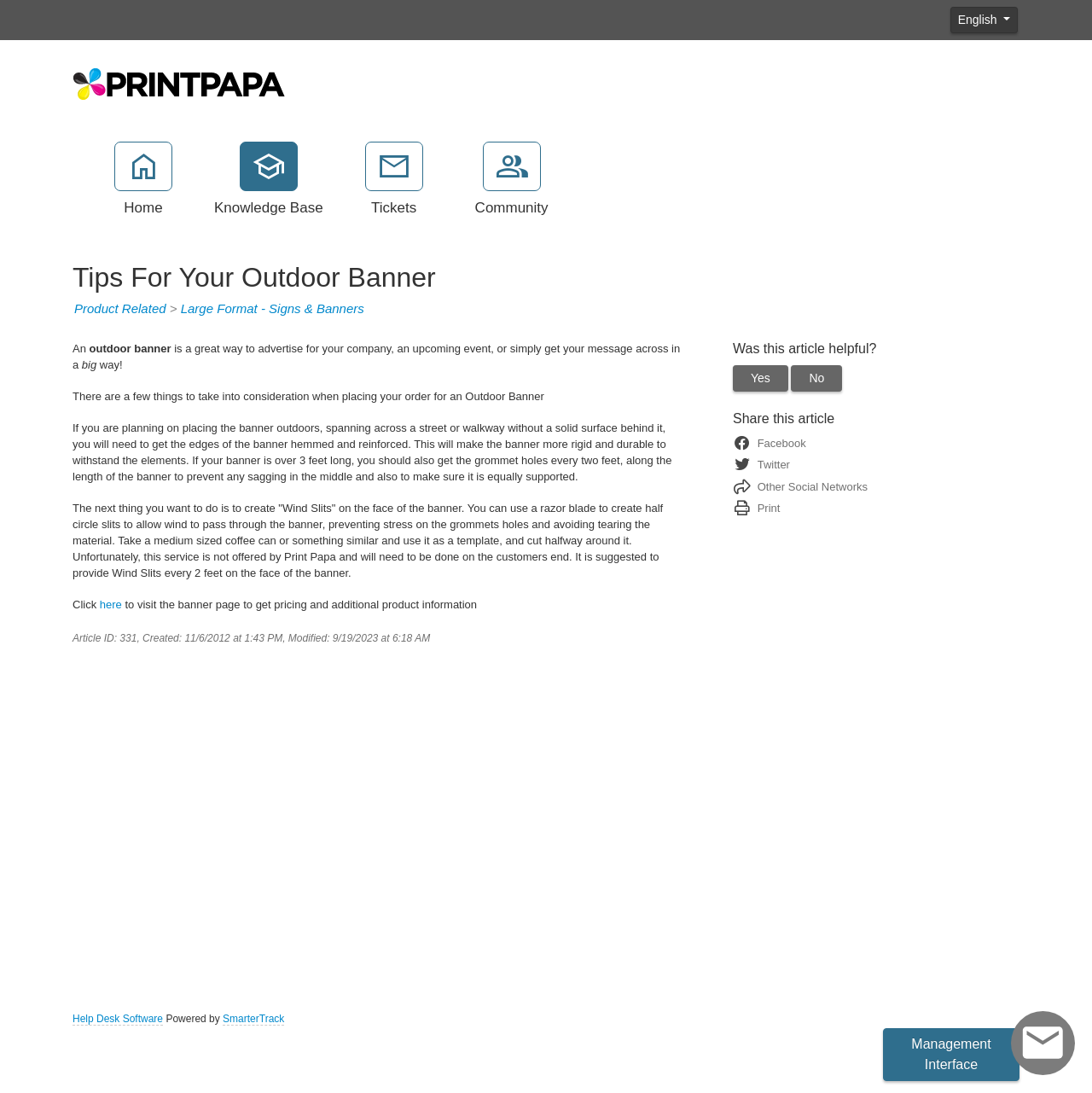Please extract the primary headline from the webpage.

Tips For Your Outdoor Banner